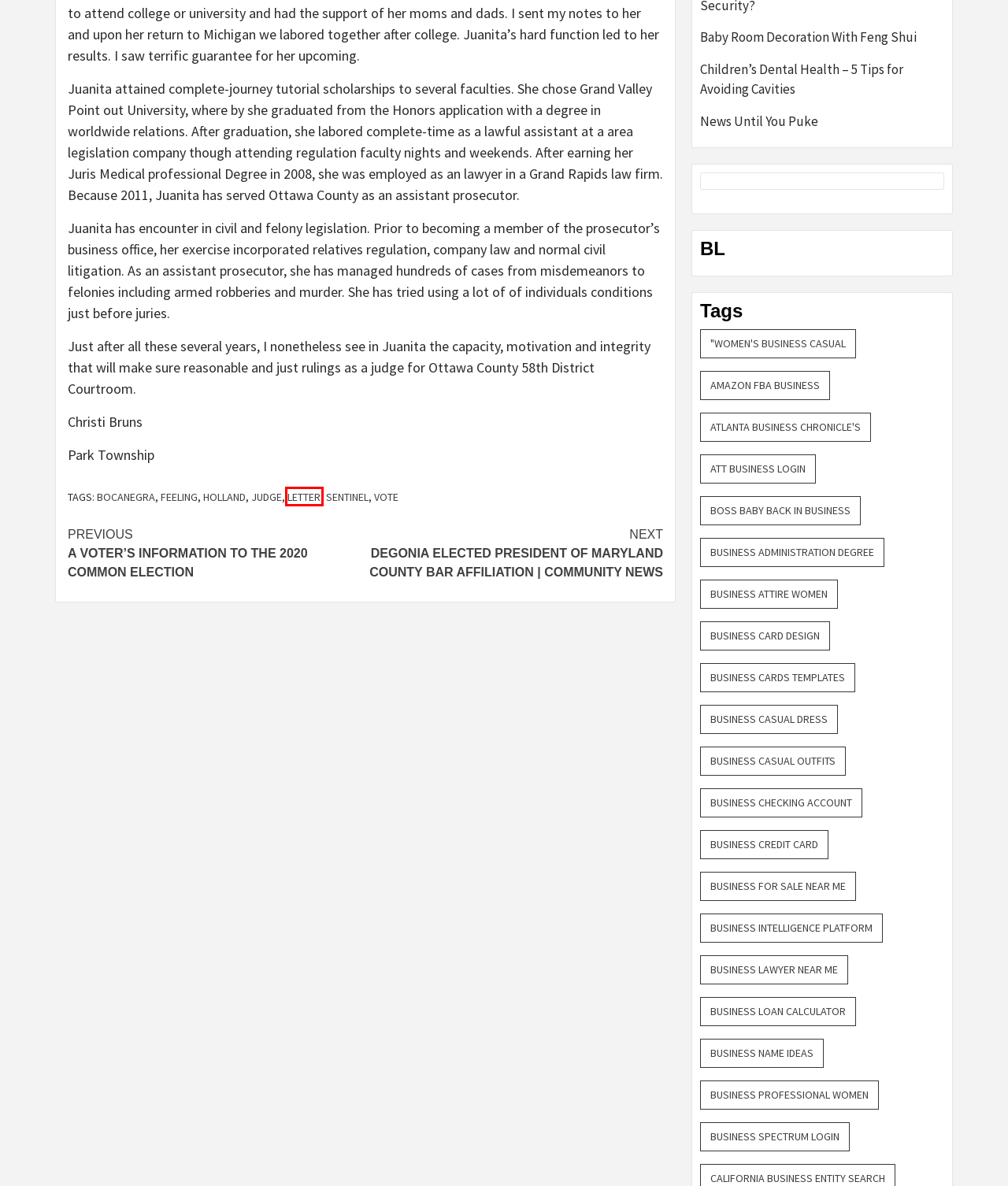Given a webpage screenshot featuring a red rectangle around a UI element, please determine the best description for the new webpage that appears after the element within the bounding box is clicked. The options are:
A. Business Lawyer Near Me – Vintageharlemws
B. Letter – Vintageharlemws
C. Business Loan Calculator – Vintageharlemws
D. Amazon Fba Business – Vintageharlemws
E. Boss Baby Back In Business – Vintageharlemws
F. Business Professional Women – Vintageharlemws
G. Business Attire Women – Vintageharlemws
H. Atlanta Business Chronicle’S – Vintageharlemws

B